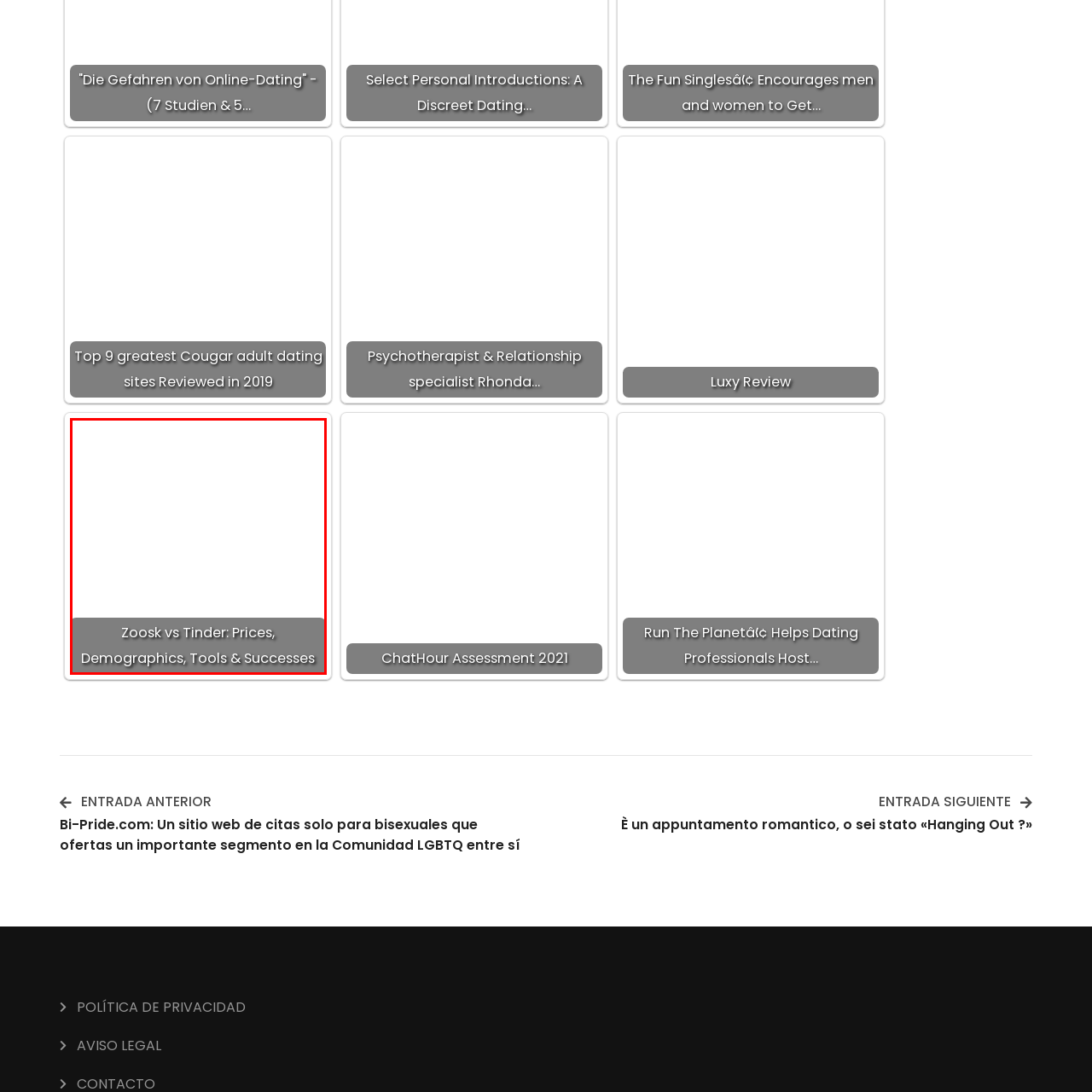Give a comprehensive description of the picture highlighted by the red border.

This image presents a promotional banner titled "Zoosk vs Tinder: Prices, Demographics, Tools & Successes." The design features a sleek, gray background, enhancing the visibility of the title displayed prominently in white text. This banner likely serves as a visual link to an article or review comparing the two popular dating platforms—Zoosk and Tinder—focusing on aspects such as pricing, user demographics, available tools, and overall success rates. It is intended to inform readers seeking insights into these dating services.